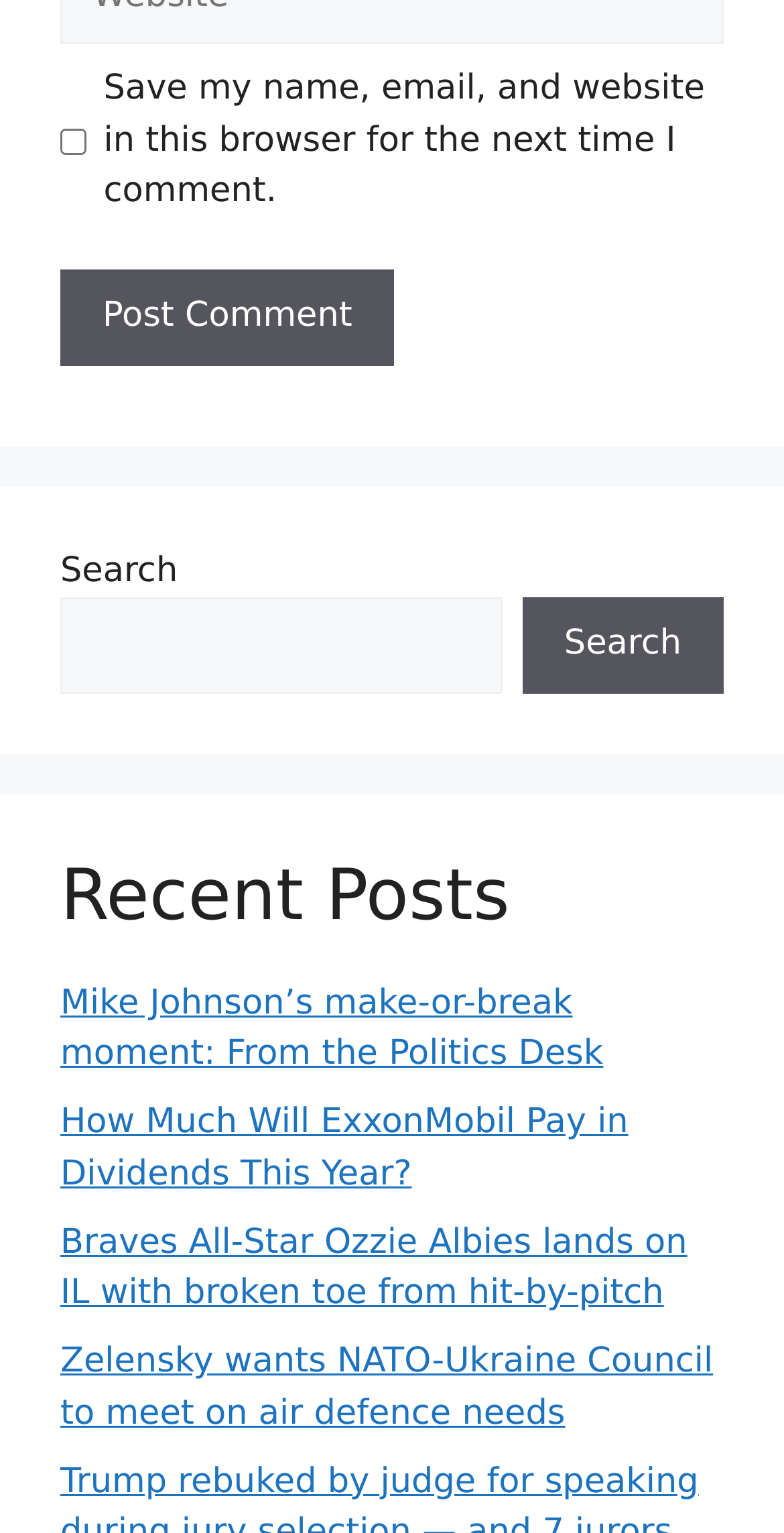How many links are there under 'Recent Posts'?
Please interpret the details in the image and answer the question thoroughly.

I found the heading 'Recent Posts' on the webpage and counted the number of links below it, which are four in total.